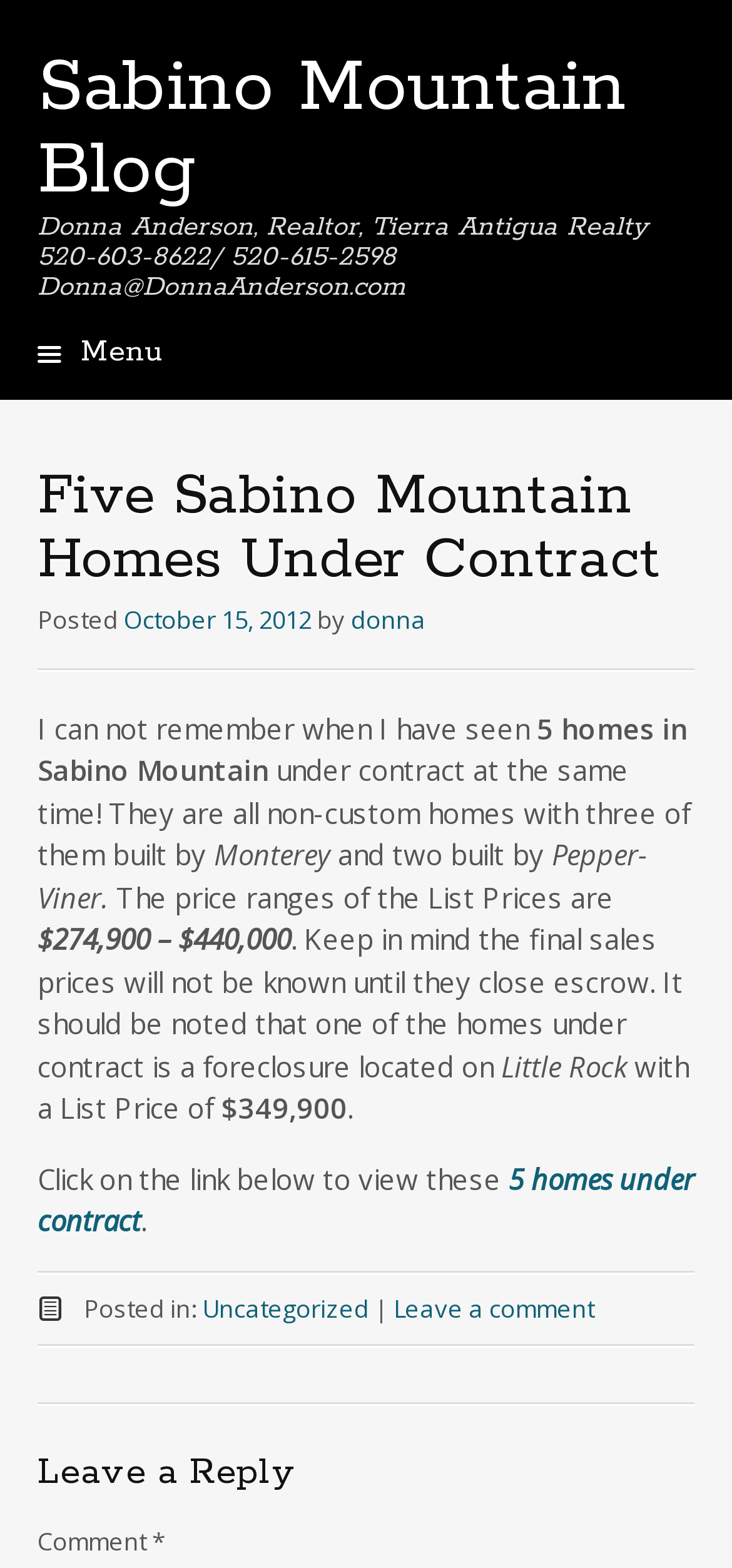Please answer the following question as detailed as possible based on the image: 
How many homes are under contract?

The answer can be found in the article content, where it states 'I can not remember when I have seen 5 homes in Sabino Mountain under contract at the same time!'.